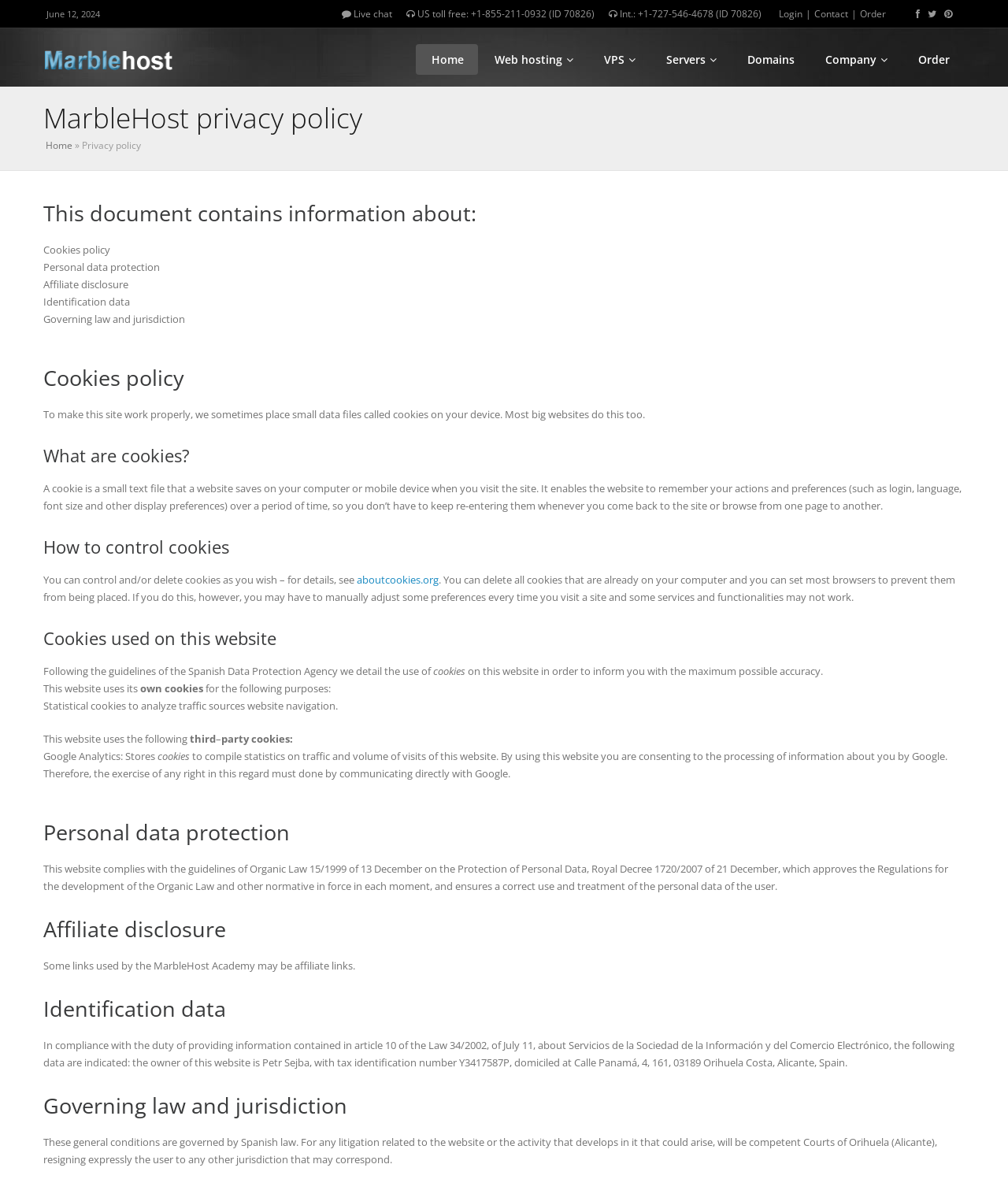Identify the bounding box coordinates for the UI element described by the following text: "aboutcookies.org". Provide the coordinates as four float numbers between 0 and 1, in the format [left, top, right, bottom].

[0.354, 0.486, 0.435, 0.498]